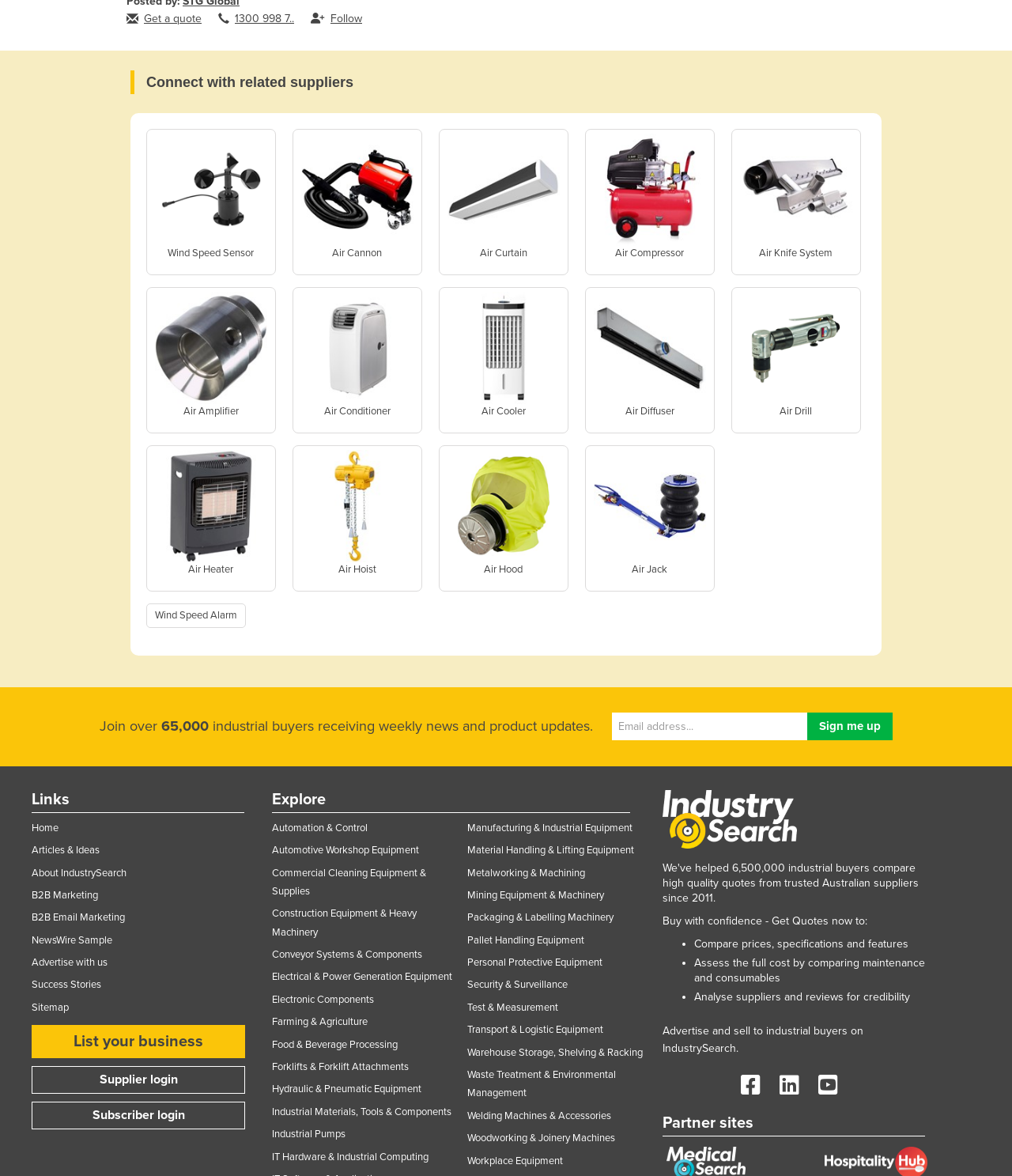Use the information in the screenshot to answer the question comprehensively: What is the purpose of the 'List your business' link?

The 'List your business' link is located at the bottom of the webpage, suggesting that it is a feature for businesses to list themselves on the website, likely as suppliers or manufacturers.